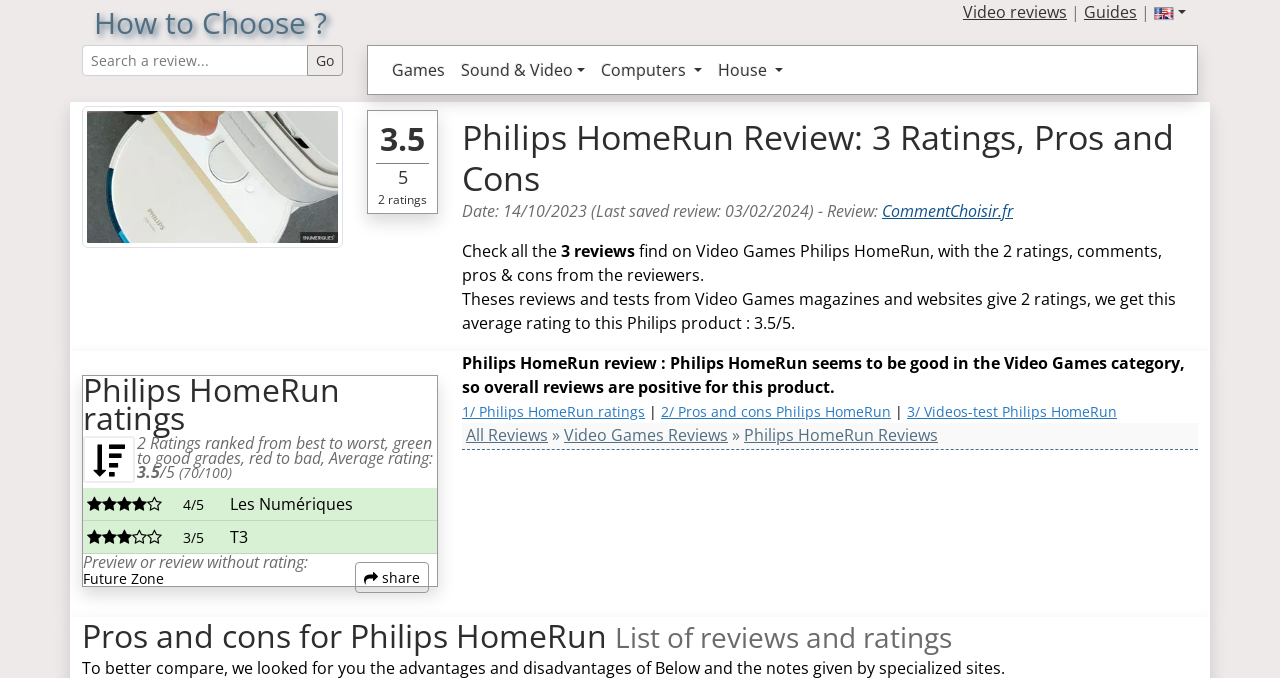Find the bounding box coordinates of the area that needs to be clicked in order to achieve the following instruction: "Go to the 'Games' category". The coordinates should be specified as four float numbers between 0 and 1, i.e., [left, top, right, bottom].

[0.3, 0.074, 0.354, 0.133]